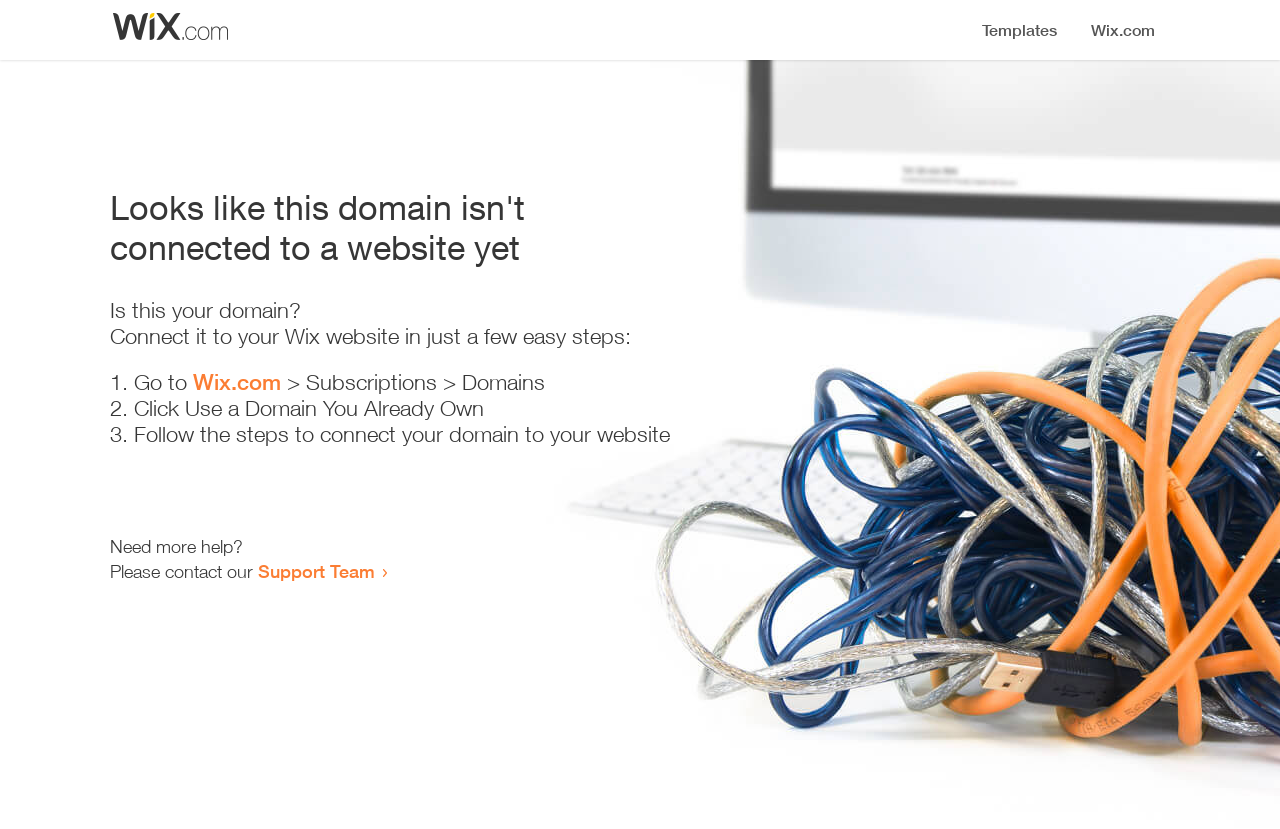Answer the following inquiry with a single word or phrase:
What is the purpose of the webpage?

Domain connection guidance